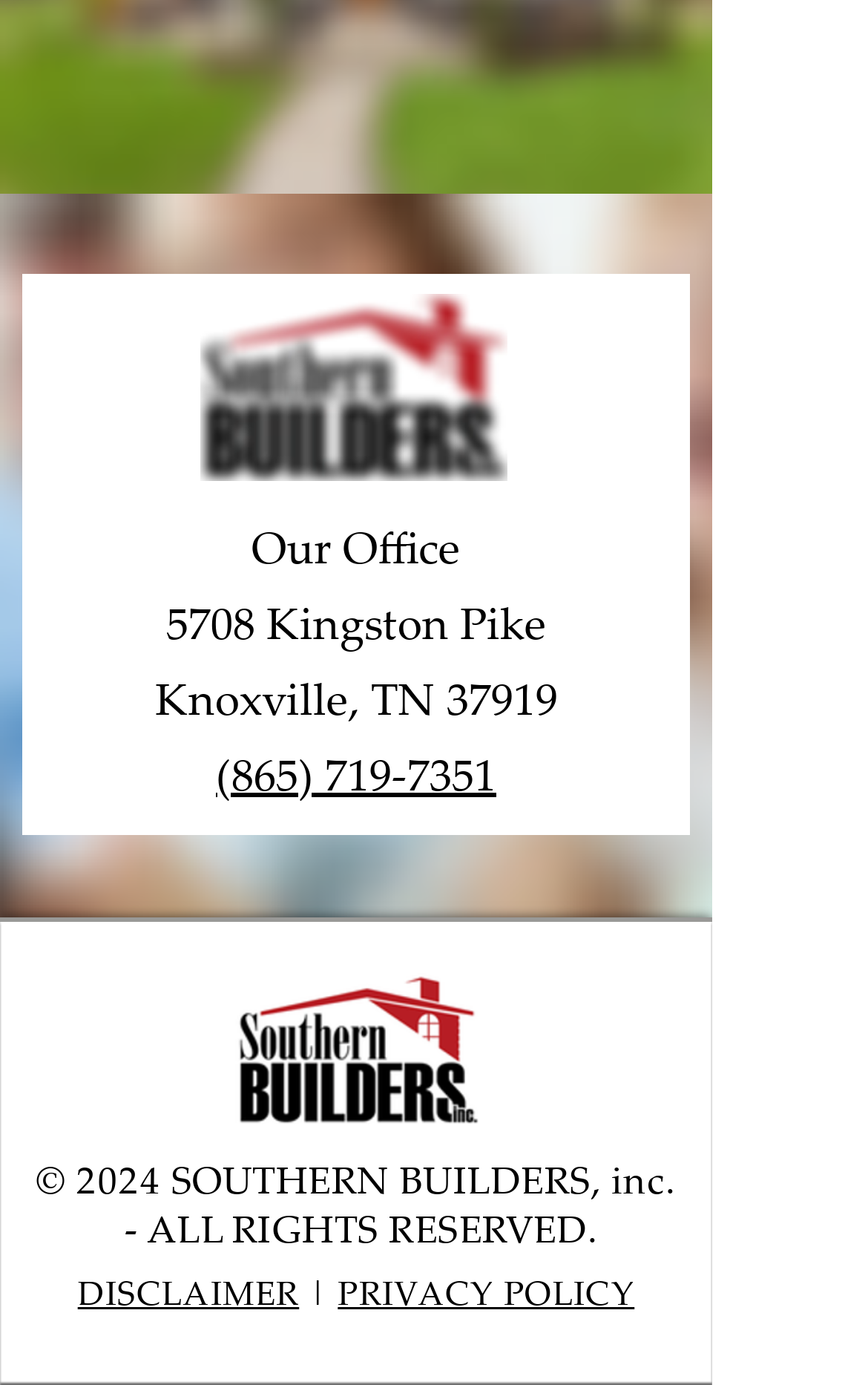What is the city and state of the office location?
Provide a one-word or short-phrase answer based on the image.

Knoxville, TN